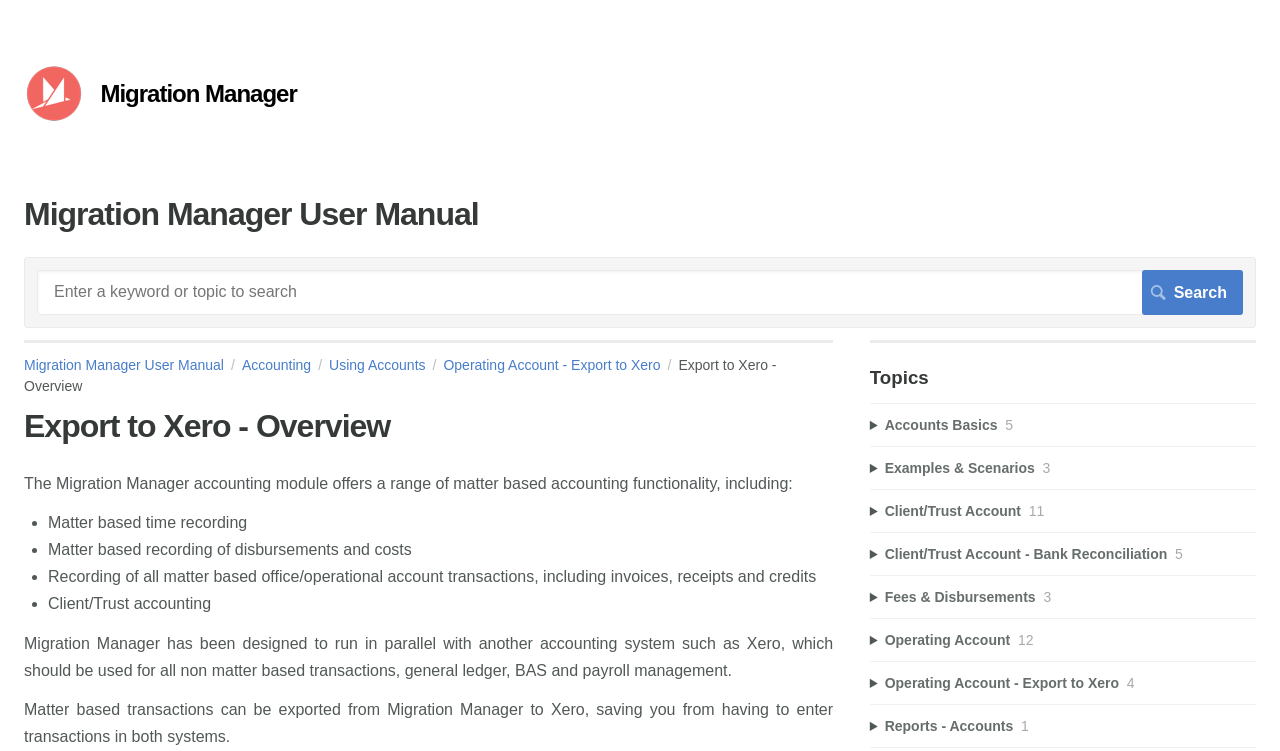Bounding box coordinates are given in the format (top-left x, top-left y, bottom-right x, bottom-right y). All values should be floating point numbers between 0 and 1. Provide the bounding box coordinate for the UI element described as: Accounting

[0.189, 0.475, 0.257, 0.496]